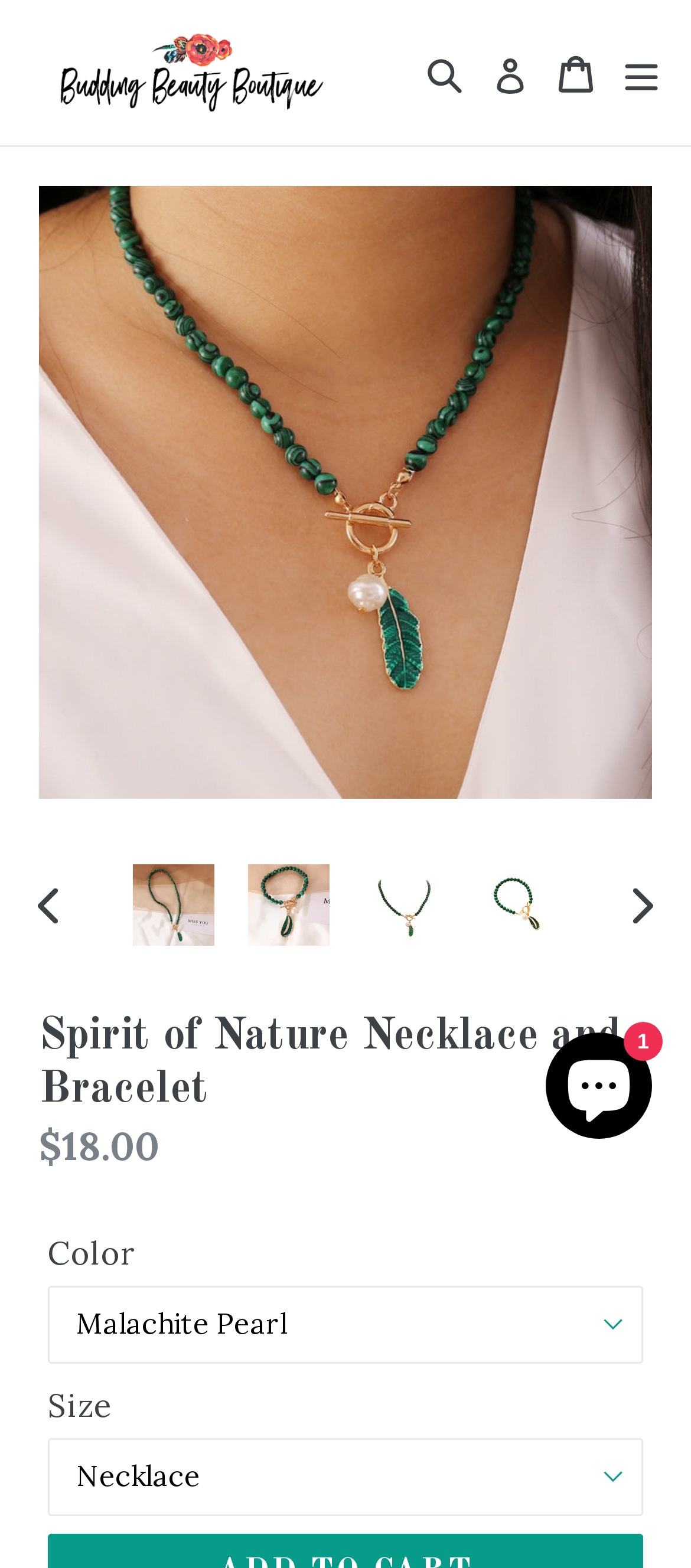How many options are available for the product?
Identify the answer in the screenshot and reply with a single word or phrase.

4